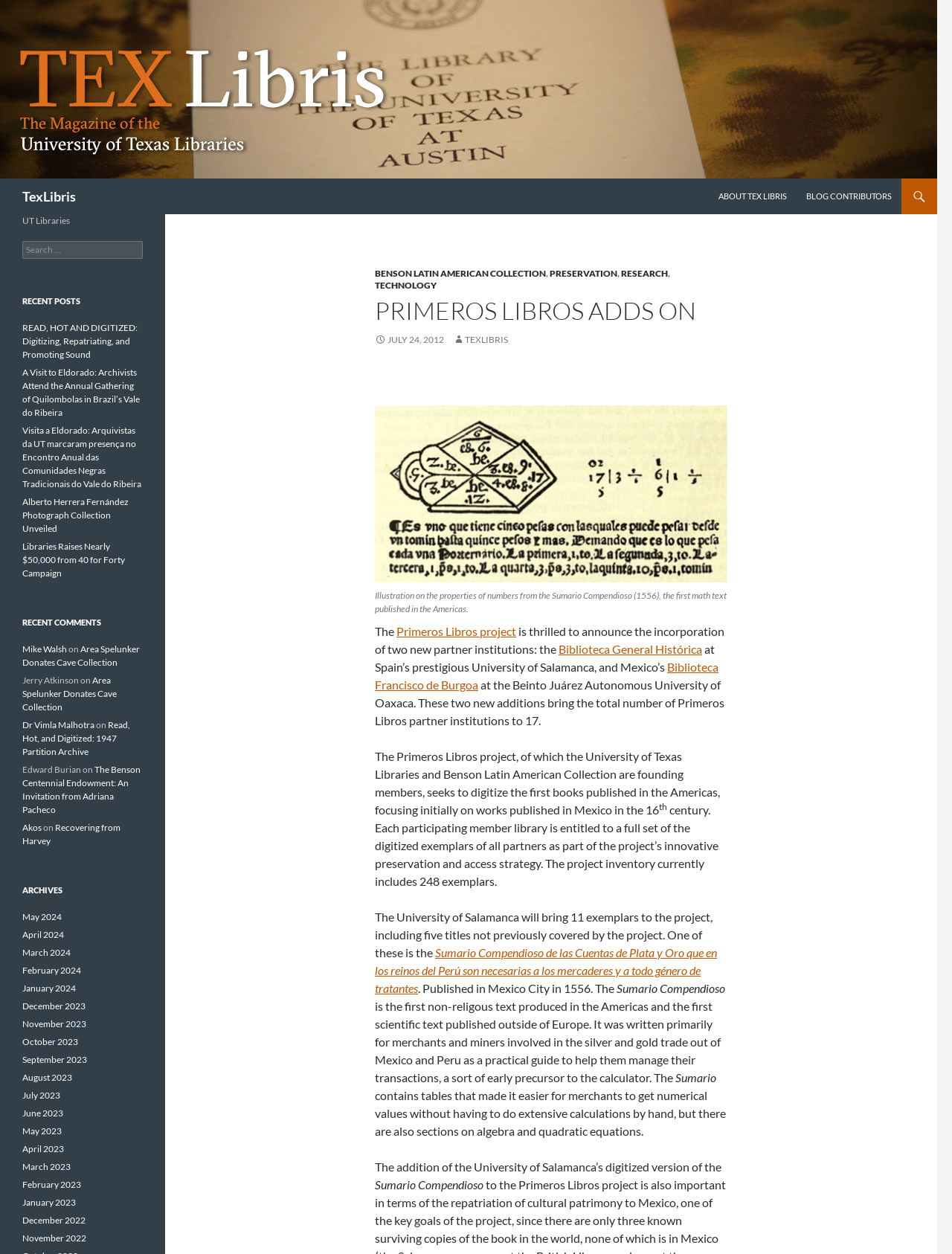Find the bounding box coordinates of the clickable region needed to perform the following instruction: "Search for something". The coordinates should be provided as four float numbers between 0 and 1, i.e., [left, top, right, bottom].

[0.023, 0.192, 0.15, 0.206]